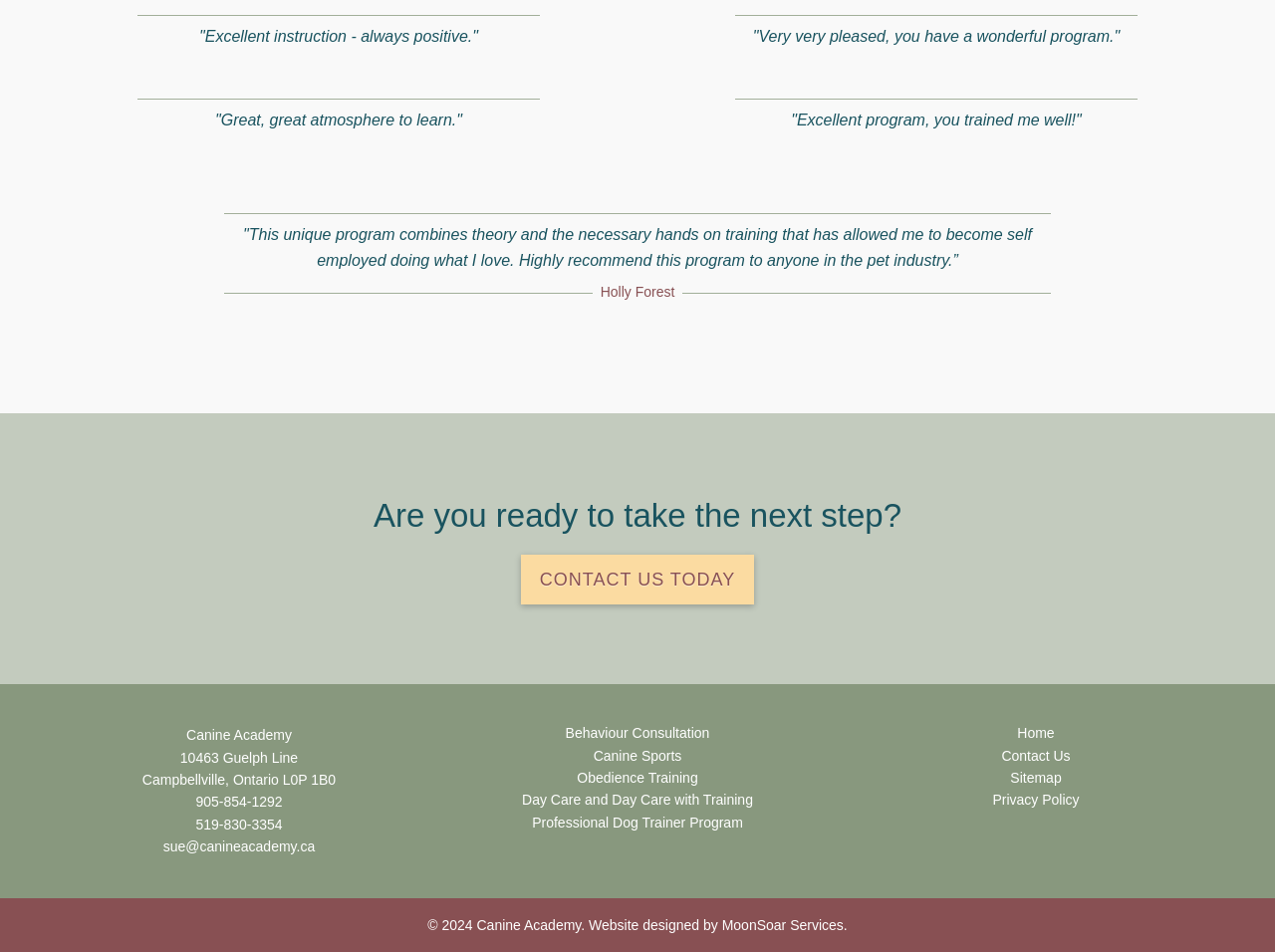Locate the bounding box of the UI element with the following description: "Behaviour Consultation".

[0.355, 0.761, 0.645, 0.78]